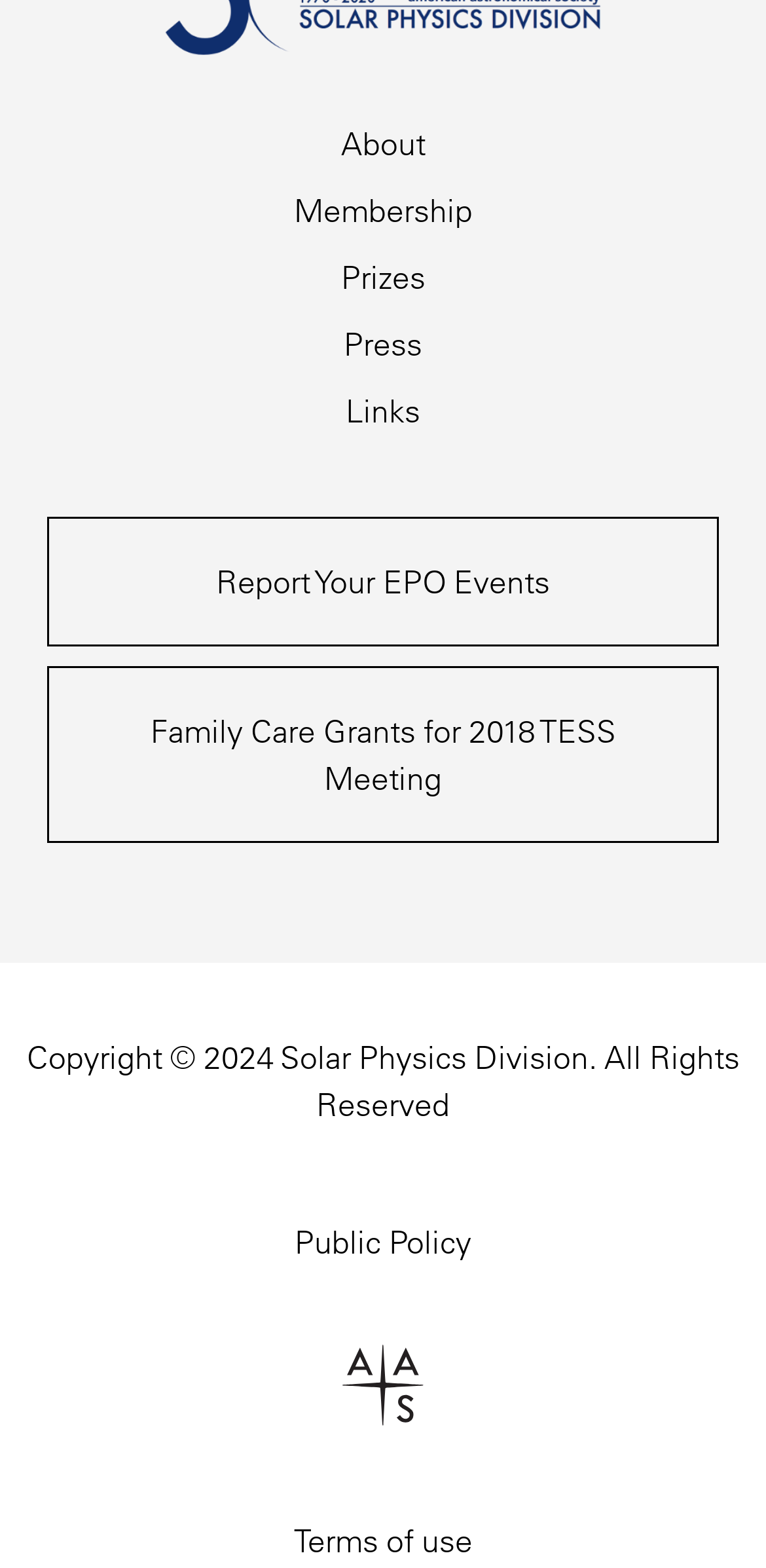Determine the bounding box coordinates in the format (top-left x, top-left y, bottom-right x, bottom-right y). Ensure all values are floating point numbers between 0 and 1. Identify the bounding box of the UI element described by: Report Your EPO Events

[0.062, 0.33, 0.938, 0.412]